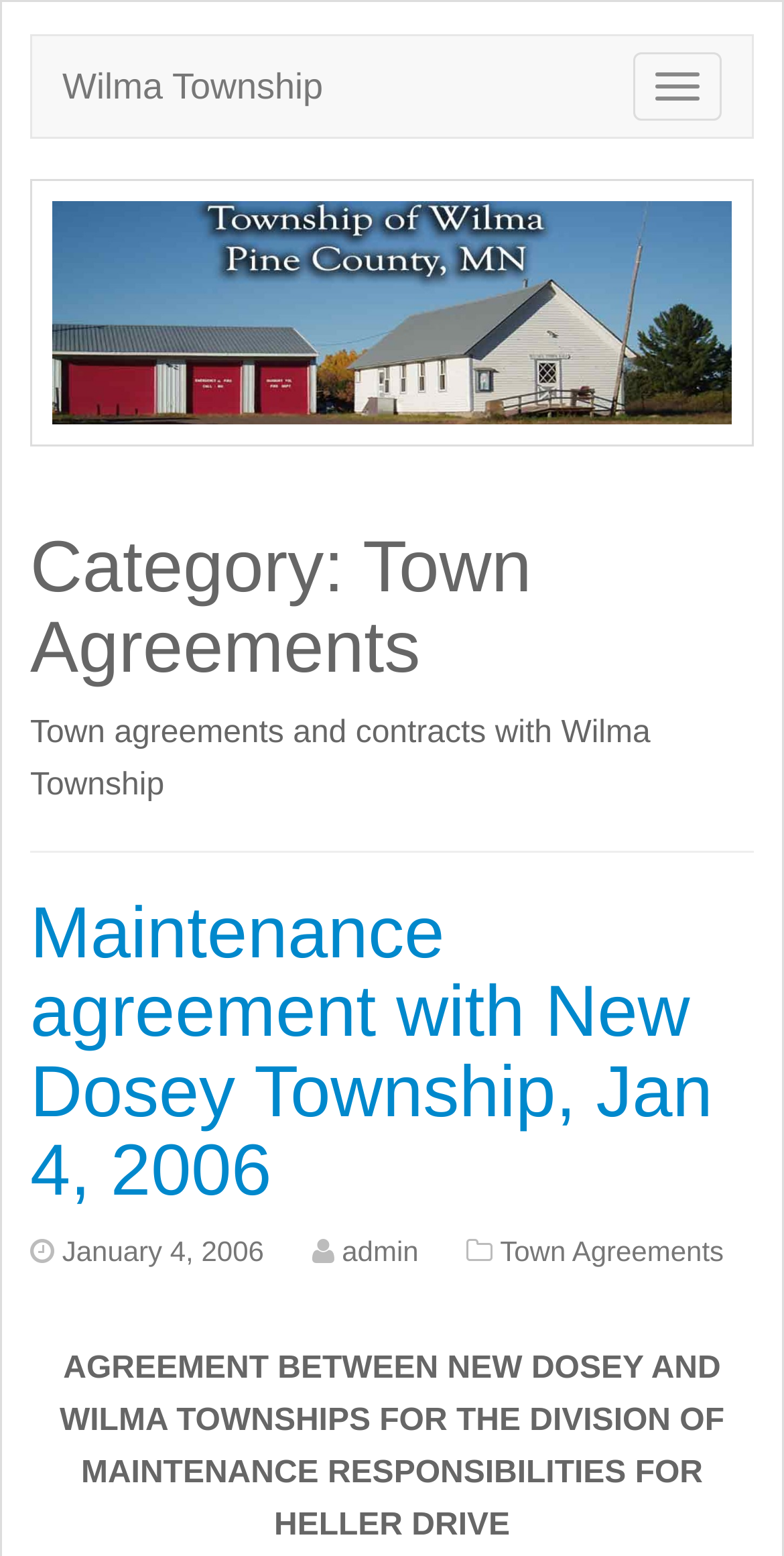Given the following UI element description: "Town Agreements", find the bounding box coordinates in the webpage screenshot.

[0.638, 0.793, 0.923, 0.814]